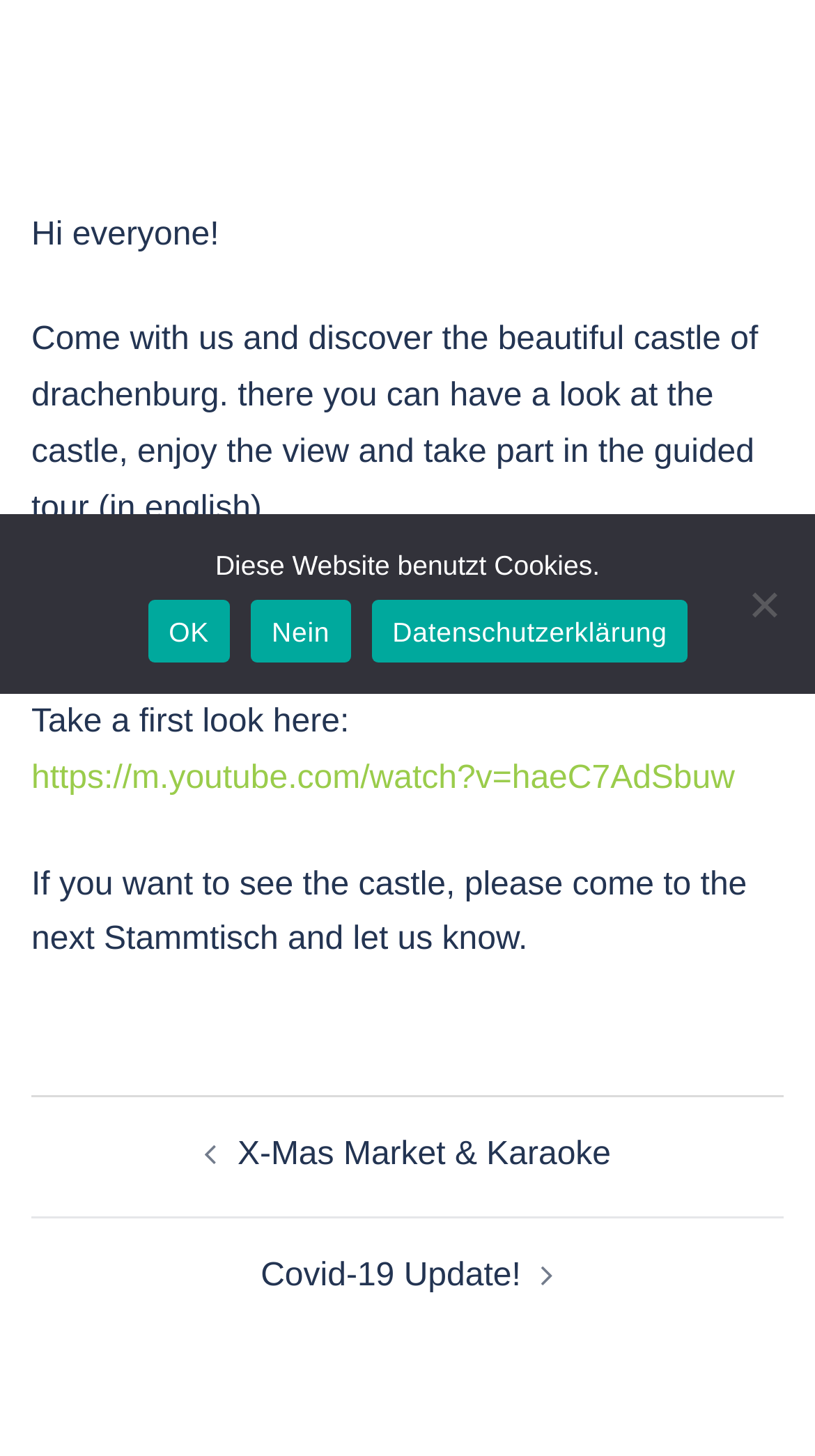Using the provided element description "charity", determine the bounding box coordinates of the UI element.

None